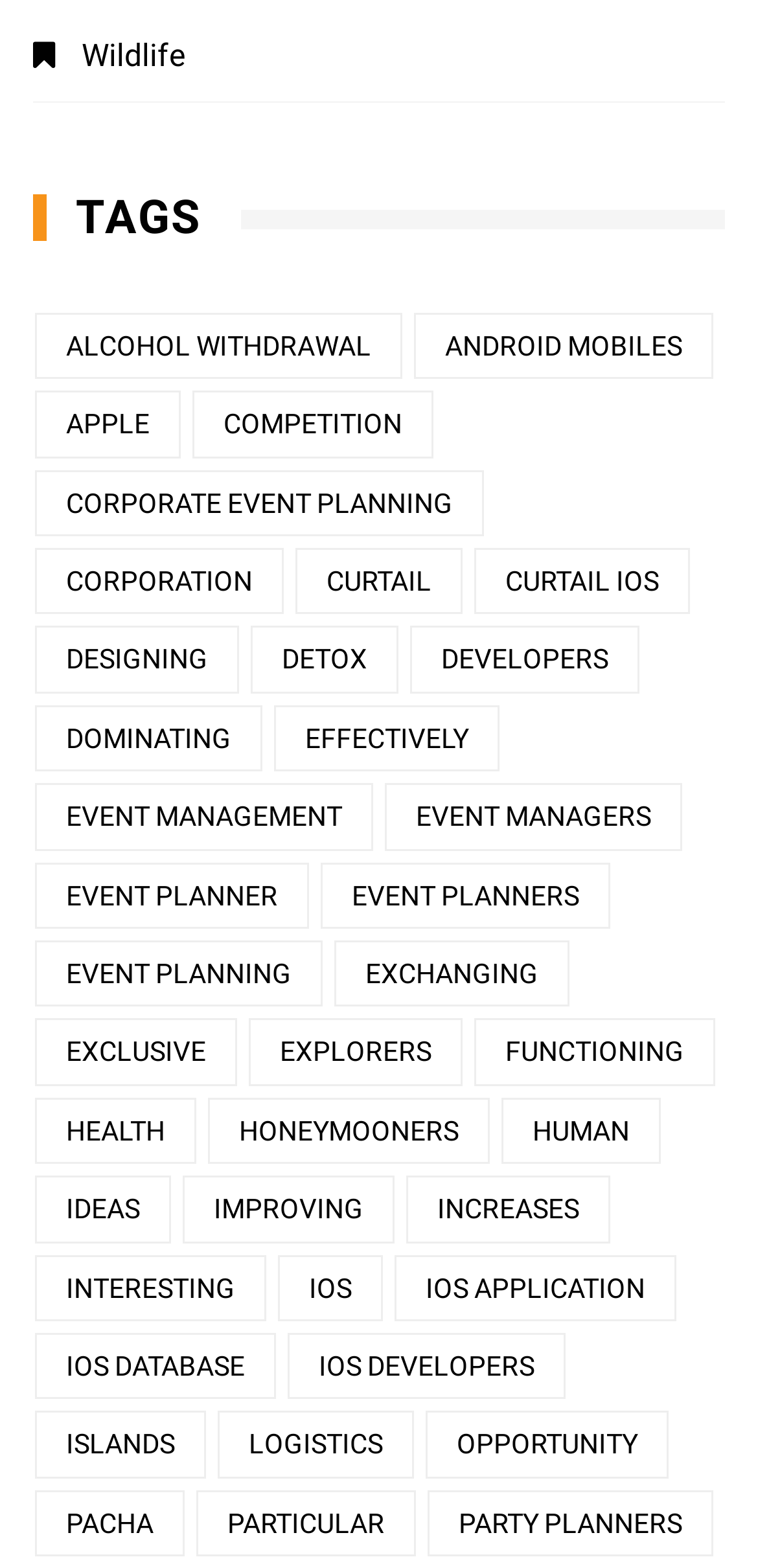Find the bounding box coordinates for the HTML element described in this sentence: "corporate event planning". Provide the coordinates as four float numbers between 0 and 1, in the format [left, top, right, bottom].

[0.046, 0.331, 0.638, 0.374]